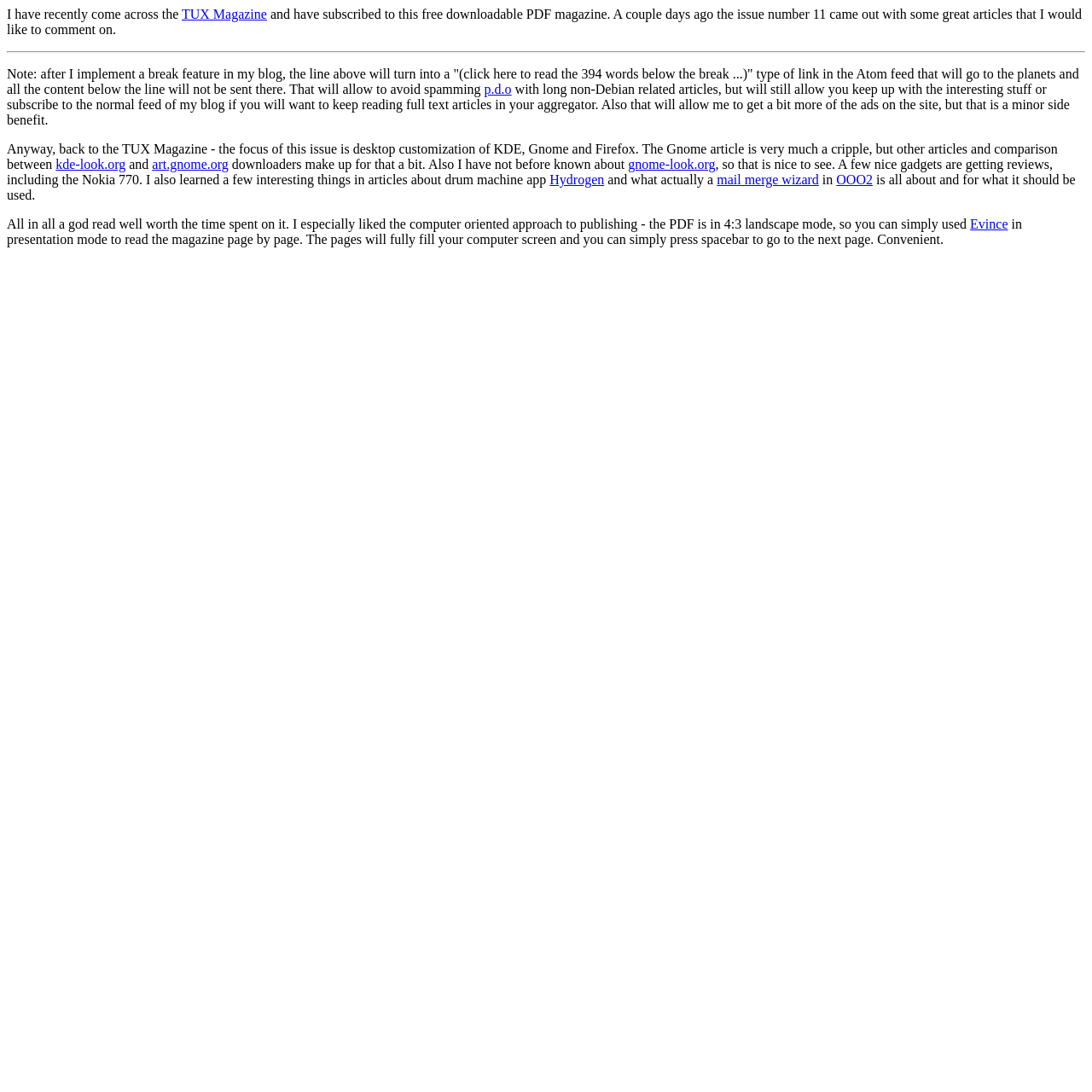Locate the UI element described by About Me and provide its bounding box coordinates. Use the format (top-left x, top-left y, bottom-right x, bottom-right y) with all values as floating point numbers between 0 and 1.

None